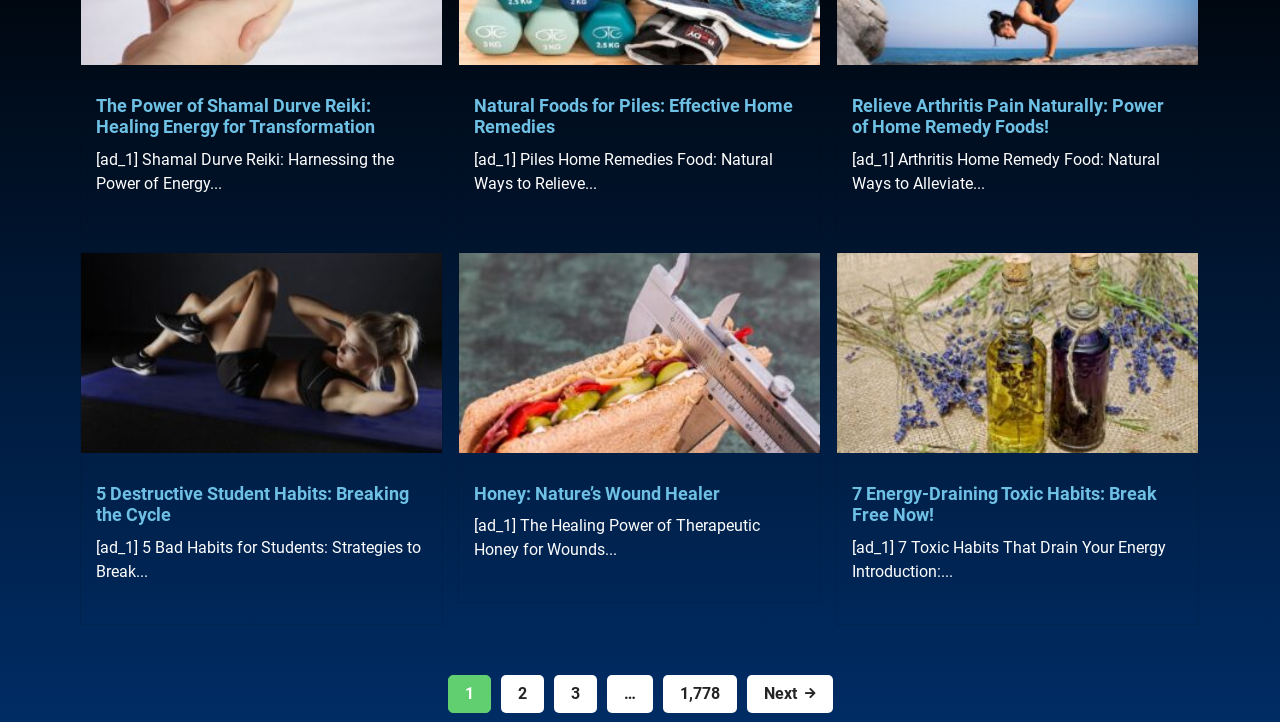Please find the bounding box for the UI element described by: "Next".

[0.583, 0.935, 0.65, 0.987]